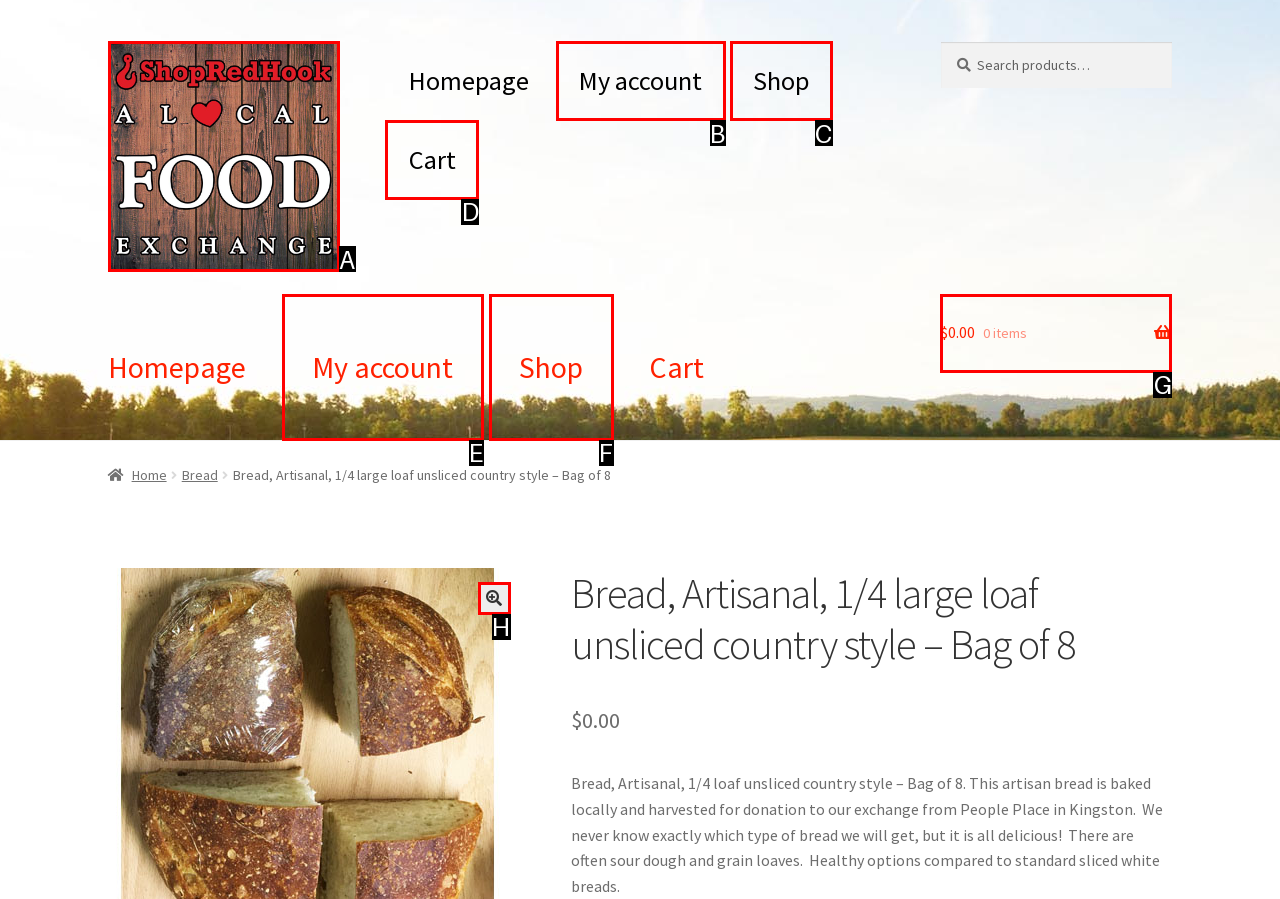Determine which HTML element best fits the description: $0.00 0 items
Answer directly with the letter of the matching option from the available choices.

G